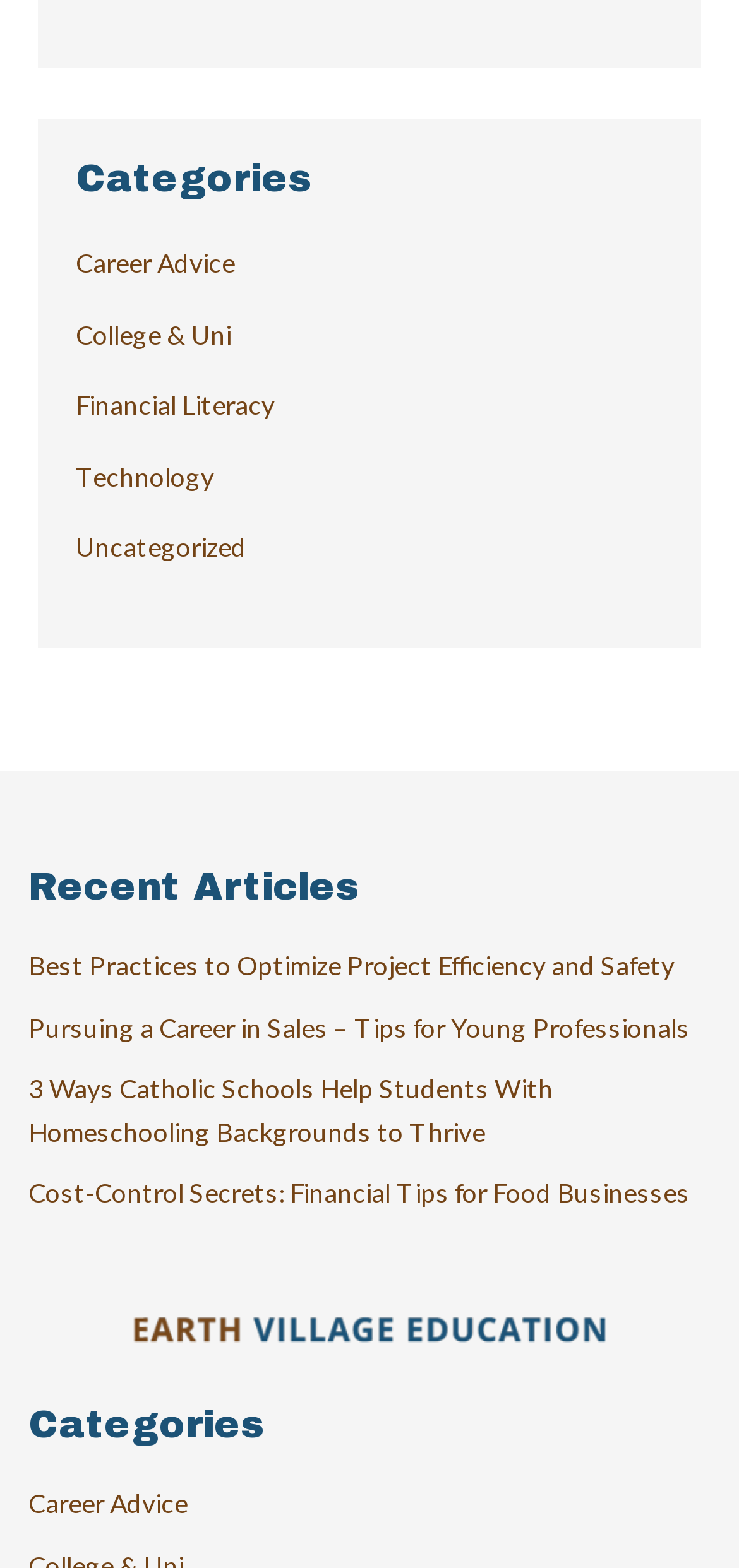Please examine the image and answer the question with a detailed explanation:
How many categories are listed?

I counted the number of links under the 'Categories' heading, which are 'Career Advice', 'College & Uni', 'Financial Literacy', 'Technology', and 'Uncategorized', so there are 5 categories listed.